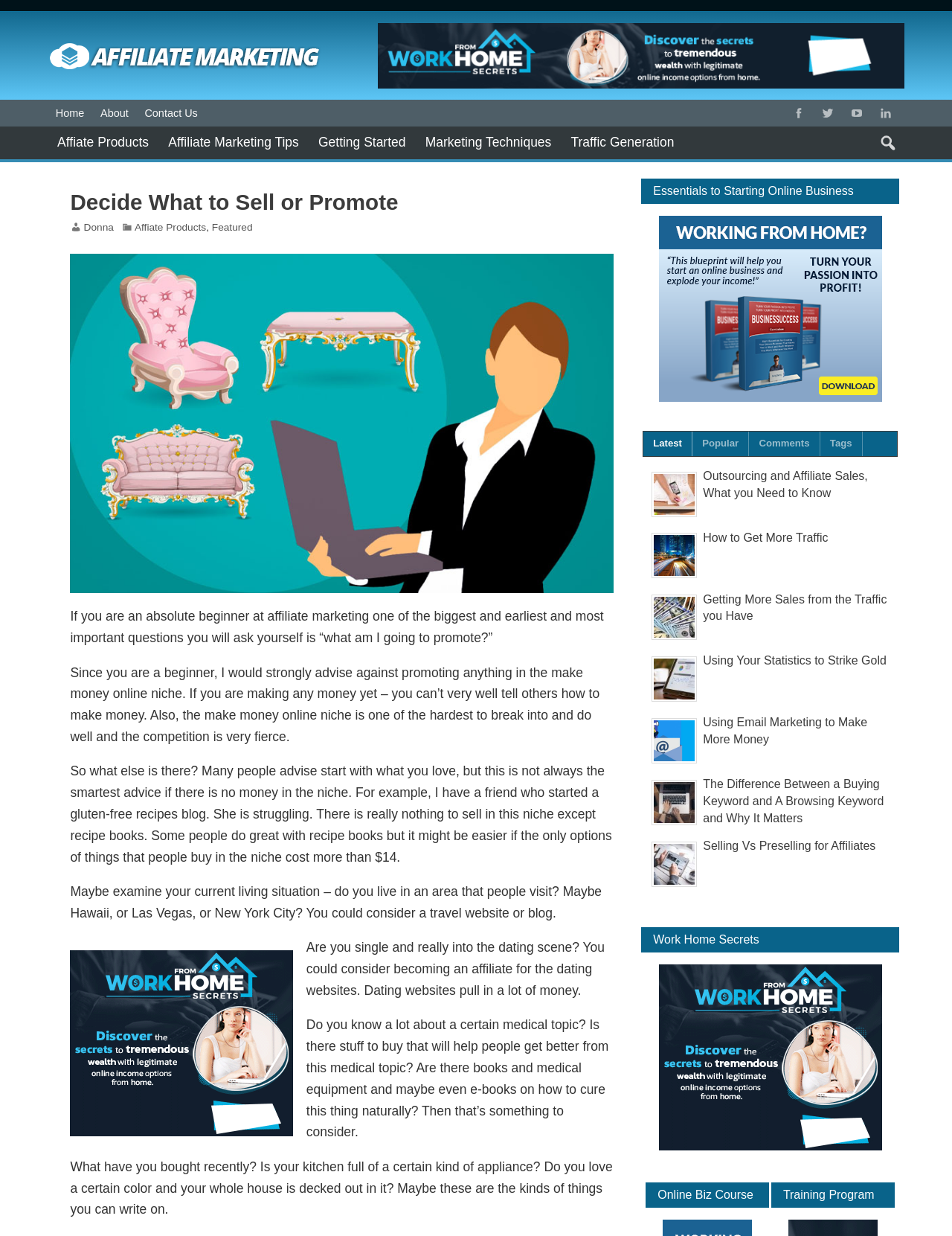Extract the main title from the webpage and generate its text.

Decide What to Sell or Promote